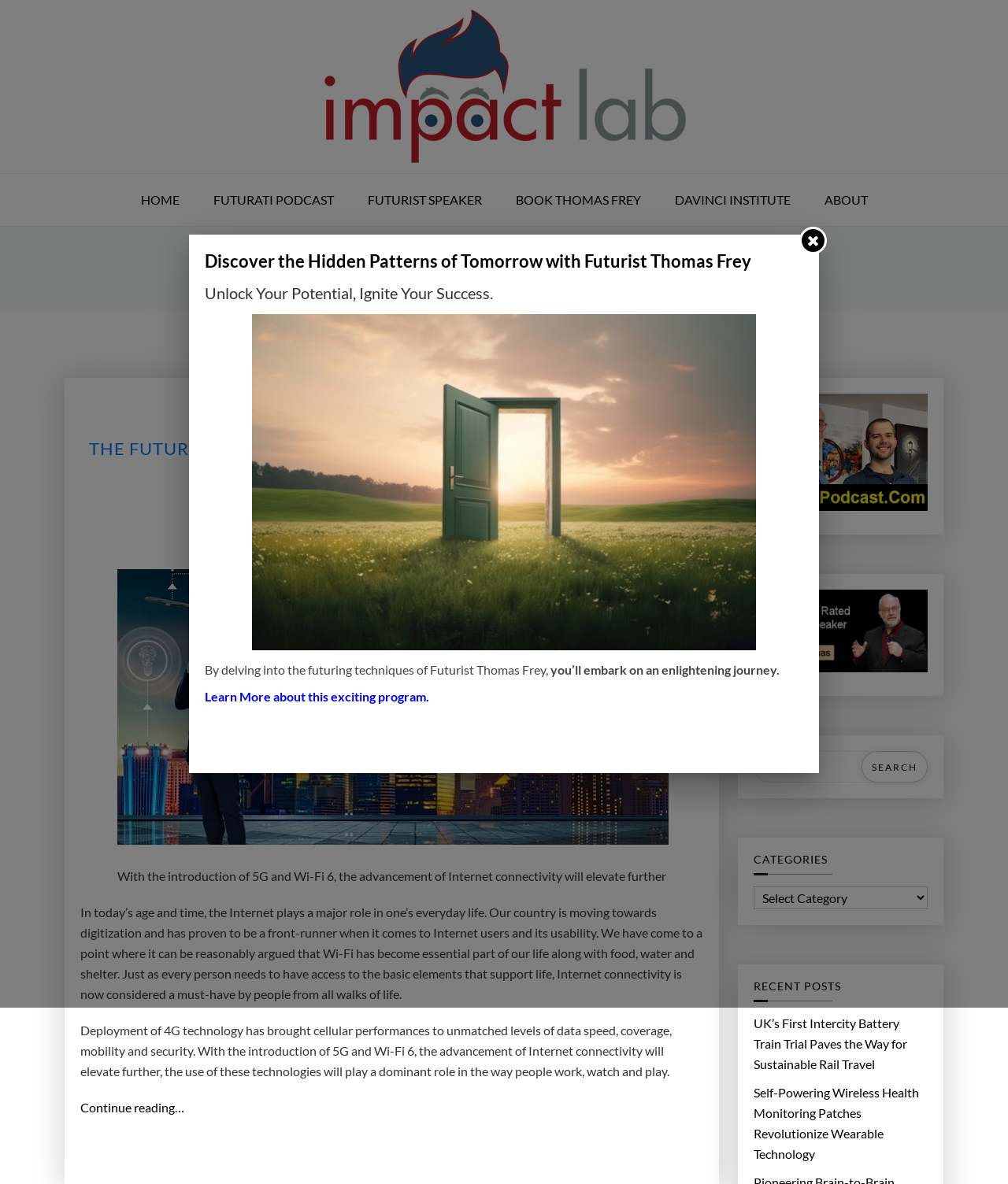What is the purpose of the search box on this webpage?
Examine the screenshot and reply with a single word or phrase.

To search for content